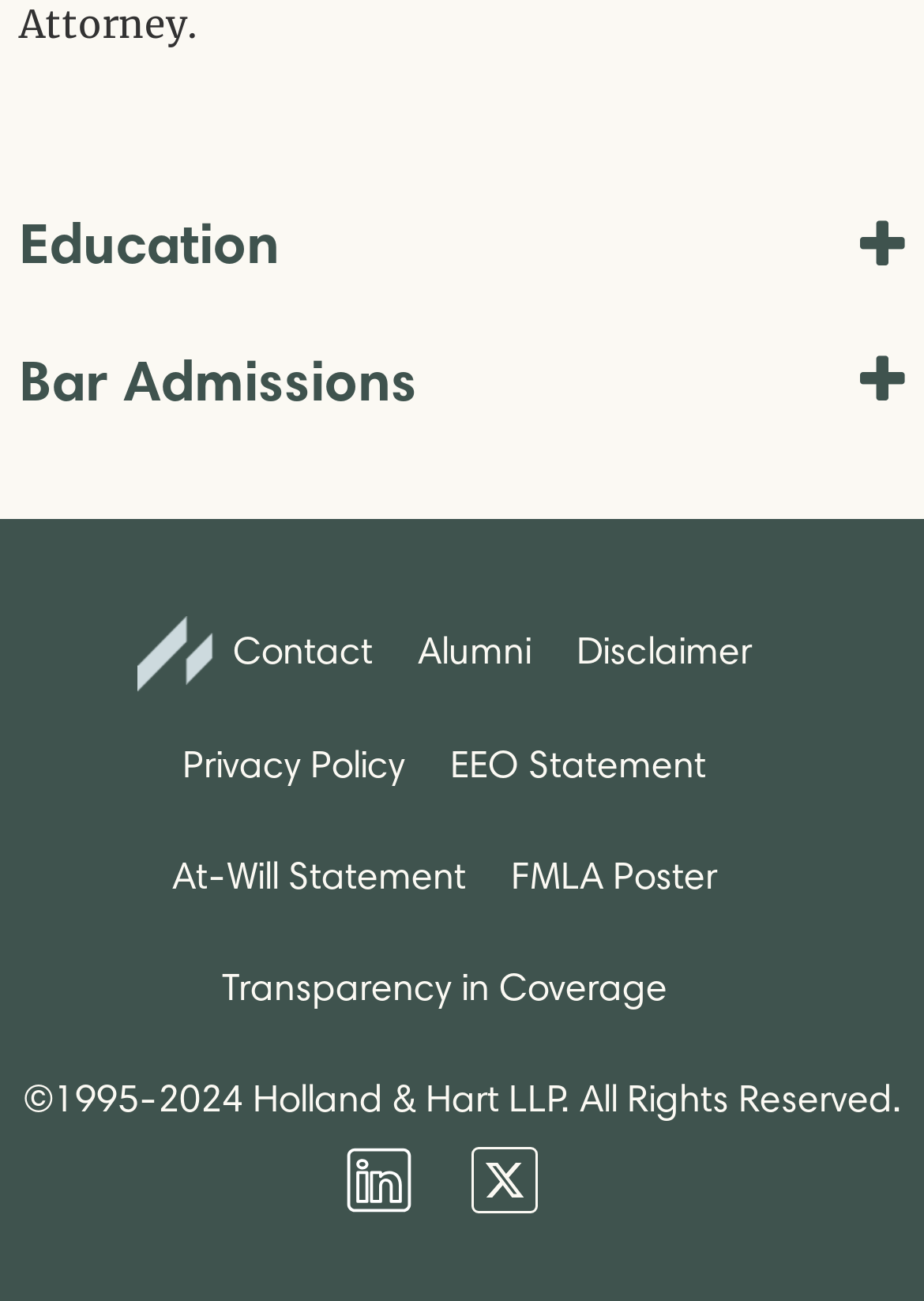Using the description: "Transparency in Coverage", identify the bounding box of the corresponding UI element in the screenshot.

[0.24, 0.731, 0.76, 0.817]